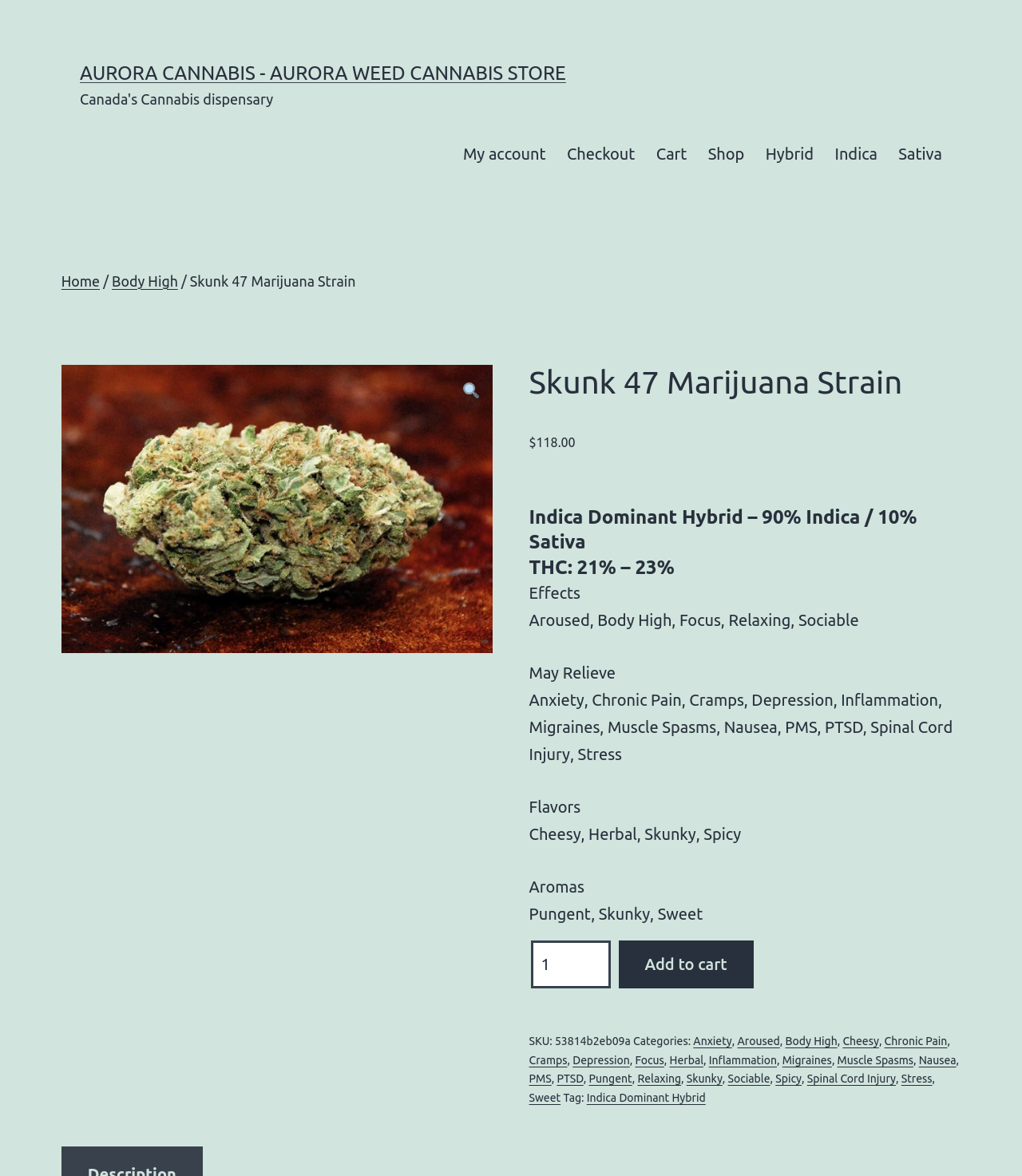Please identify the bounding box coordinates of the element on the webpage that should be clicked to follow this instruction: "Click on the 'Add to cart' button". The bounding box coordinates should be given as four float numbers between 0 and 1, formatted as [left, top, right, bottom].

[0.605, 0.8, 0.737, 0.84]